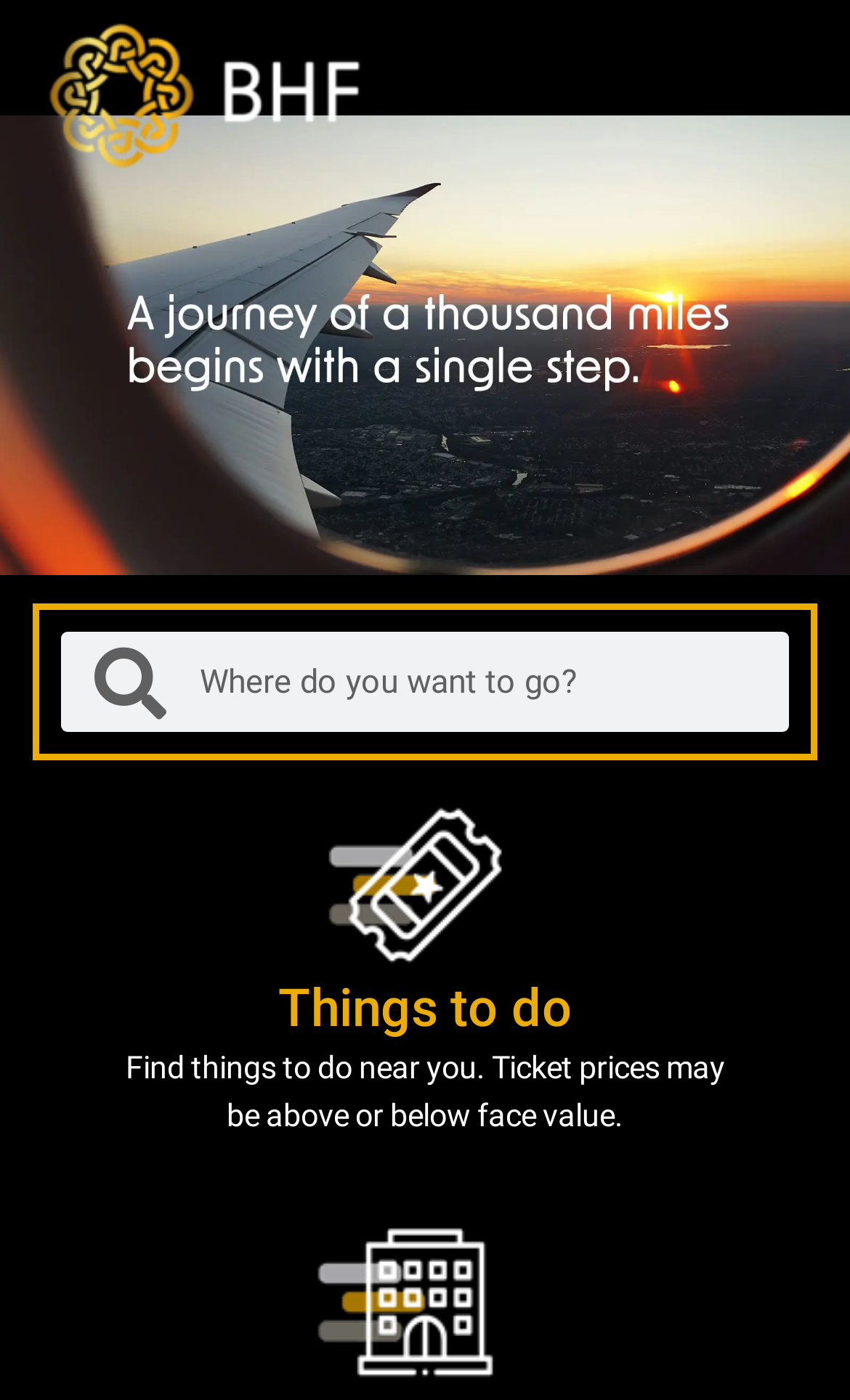What is the purpose of the search box?
Could you answer the question with a detailed and thorough explanation?

The search box is located below the logo and has a placeholder text 'Search', indicating that it is used to search for something, possibly related to hotels or travel.